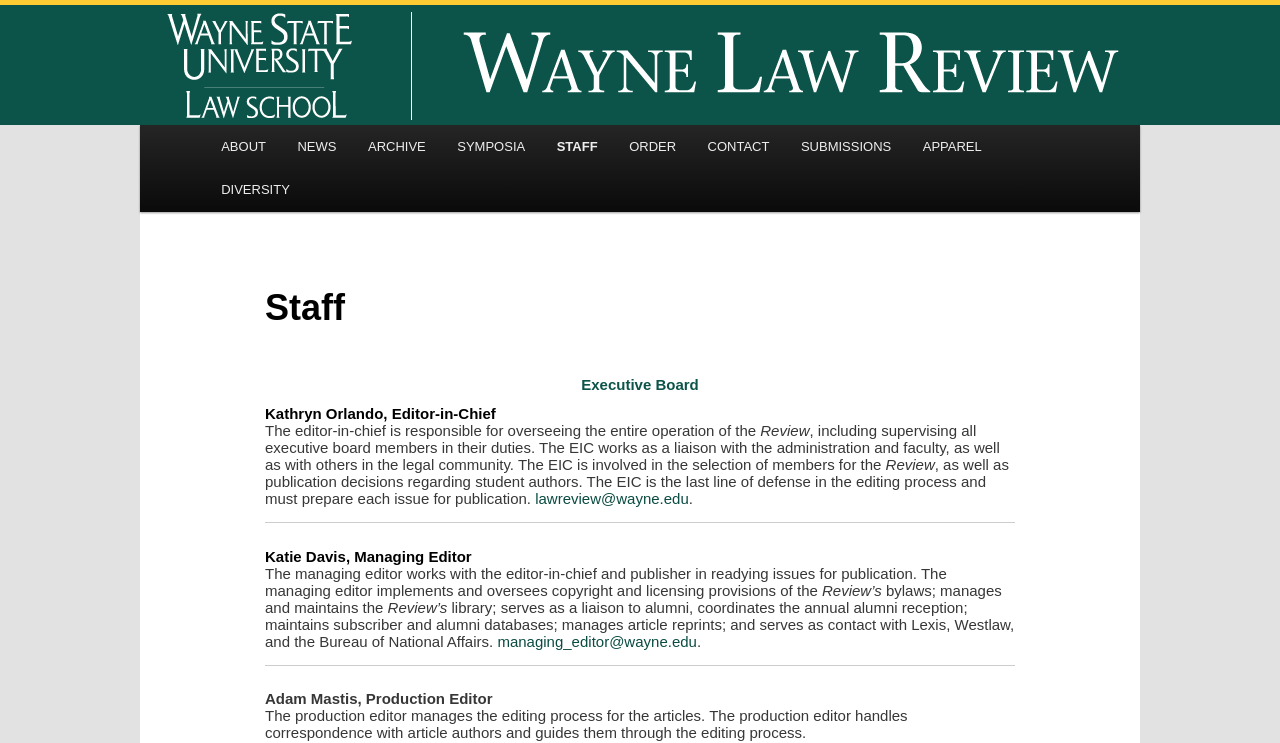Create a detailed summary of all the visual and textual information on the webpage.

The webpage is about the staff of the Wayne Law Review. At the top, there is a logo and a heading that reads "Wayne Law Review". Below the logo, there is a main menu with links to different sections of the website, including "About", "News", "Archive", and others.

The main content of the page is divided into sections, each with a heading and descriptive text. The first section is about the Executive Board, with a heading that reads "Staff" and a subheading that reads "Executive Board". Below this, there are three staff members listed, each with their name, title, and a brief description of their responsibilities.

The first staff member is Kathryn Orlando, the Editor-in-Chief, who is responsible for overseeing the entire operation of the Review. Her description is followed by her email address. Below this, there is a horizontal separator line.

The second staff member is Katie Davis, the Managing Editor, who works with the Editor-in-Chief and publisher to ready issues for publication. Her description is also followed by her email address. Again, there is a horizontal separator line below this.

The third staff member is Adam Mastis, the Production Editor, who manages the editing process for articles and handles correspondence with authors.